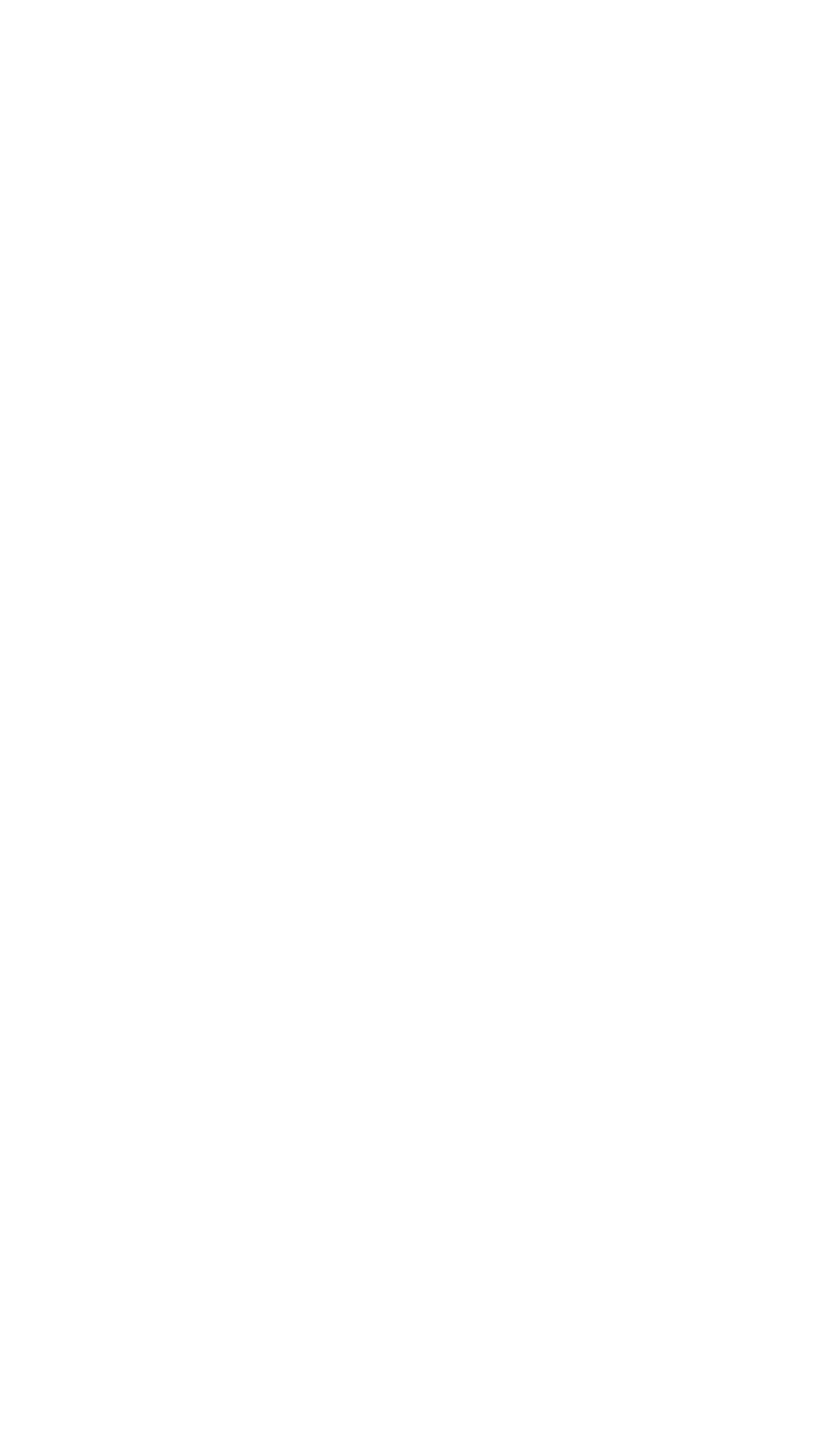Predict the bounding box coordinates for the UI element described as: "Skip to content". The coordinates should be four float numbers between 0 and 1, presented as [left, top, right, bottom].

[0.021, 0.012, 0.269, 0.038]